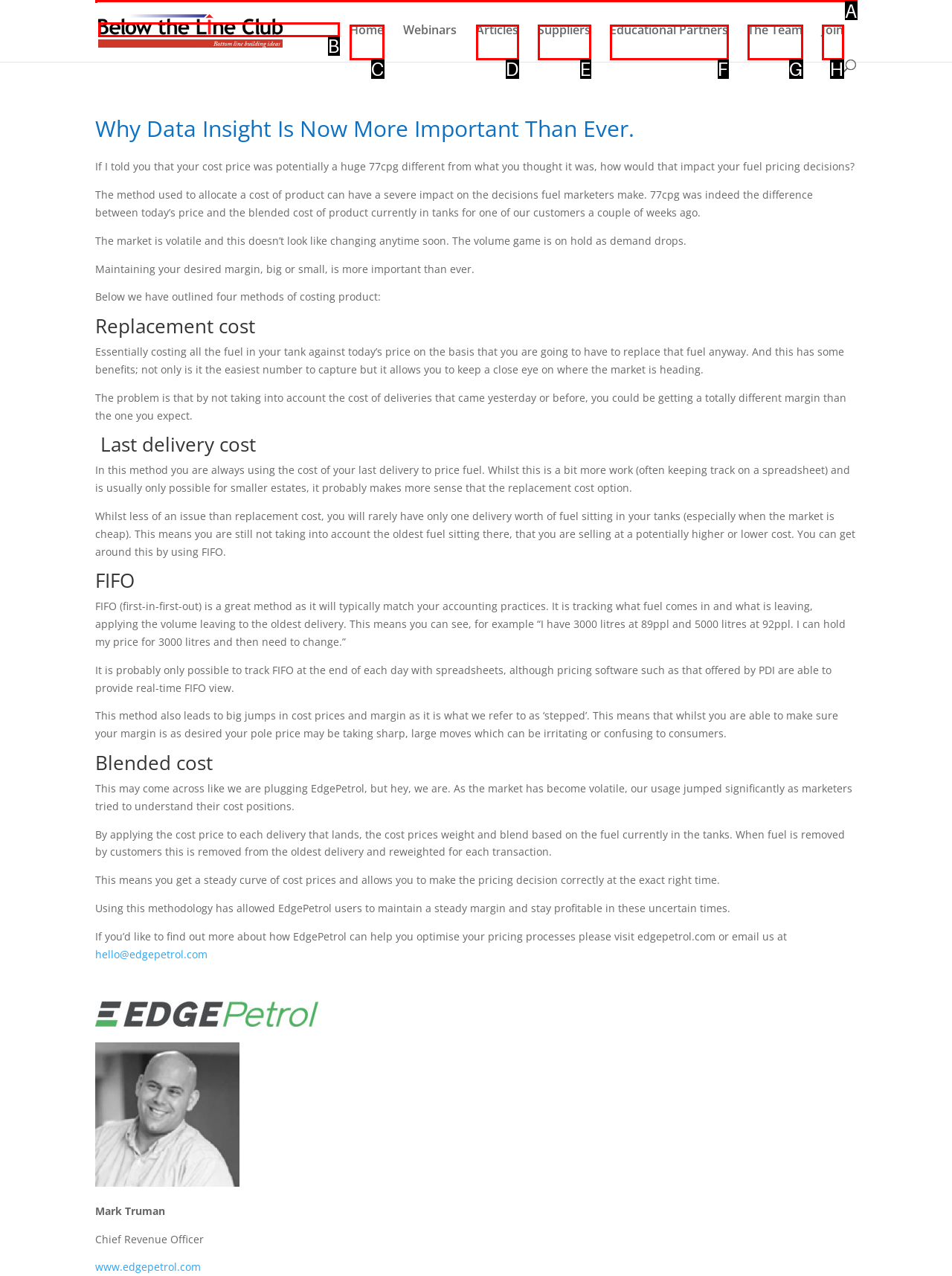Point out which HTML element you should click to fulfill the task: Search for something.
Provide the option's letter from the given choices.

A